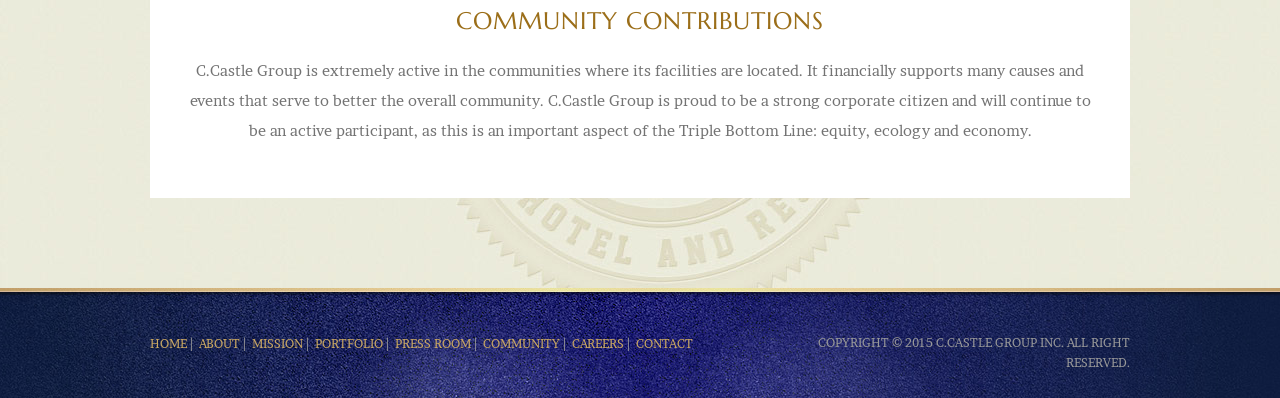What is the theme of the main heading?
Refer to the image and give a detailed response to the question.

The heading element at the top of the page indicates that the theme of the main heading is 'COMMUNITY CONTRIBUTIONS'.